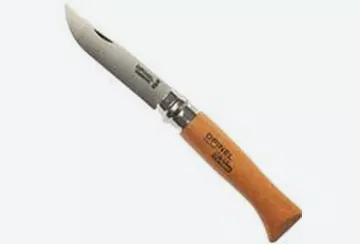Describe all the important aspects and features visible in the image.

The image displays the Opinel No. 08 pocket knife, featuring a classic design that combines functionality with a traditional aesthetic. This knife is equipped with a carbon steel blade that measures 8.5 cm in length, allowing for precision cutting and versatility in various uses. The handle is crafted from beechwood, providing an ergonomic grip and a rustic charm. This model is part of a selection highlighting European-made knives, underscoring quality craftsmanship and cultural heritage in knife-making. Ideal for outdoor enthusiasts and everyday carry, the Opinel No. 08 is both practical and stylish, making it a valued addition to any collection.